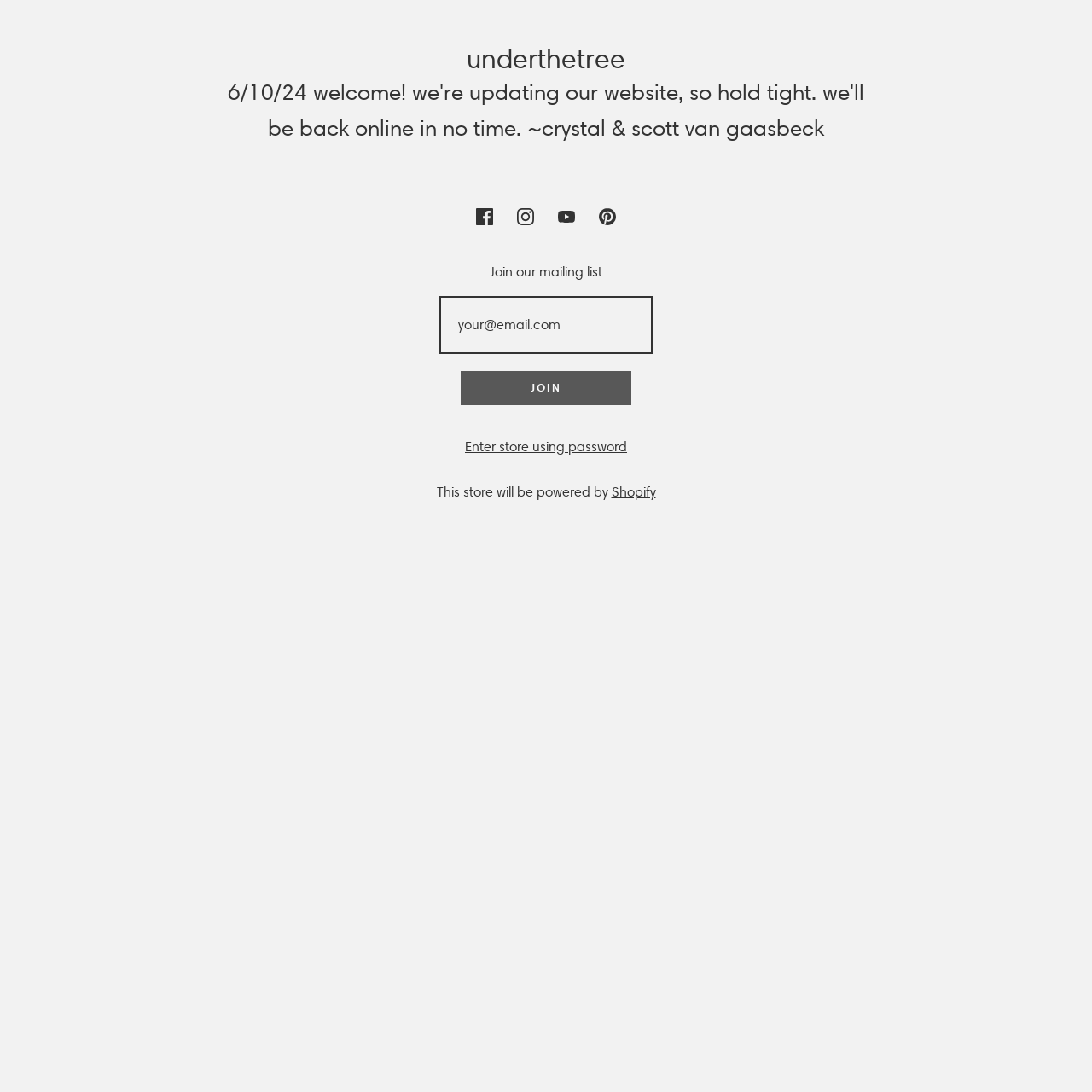Find the bounding box coordinates of the element I should click to carry out the following instruction: "Click the Facebook icon".

[0.427, 0.181, 0.461, 0.215]